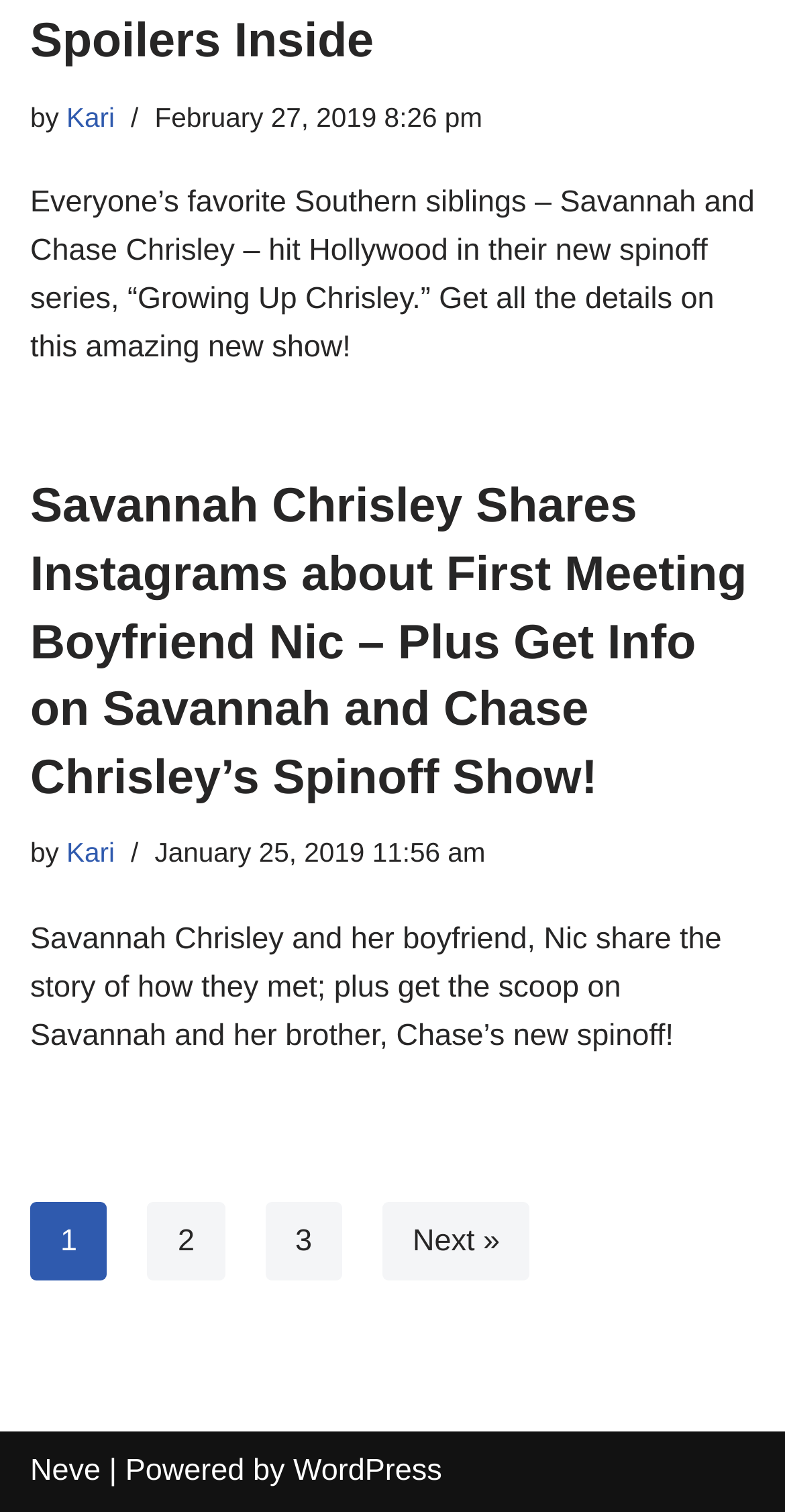Identify the bounding box of the HTML element described here: "Kari". Provide the coordinates as four float numbers between 0 and 1: [left, top, right, bottom].

[0.085, 0.068, 0.146, 0.088]